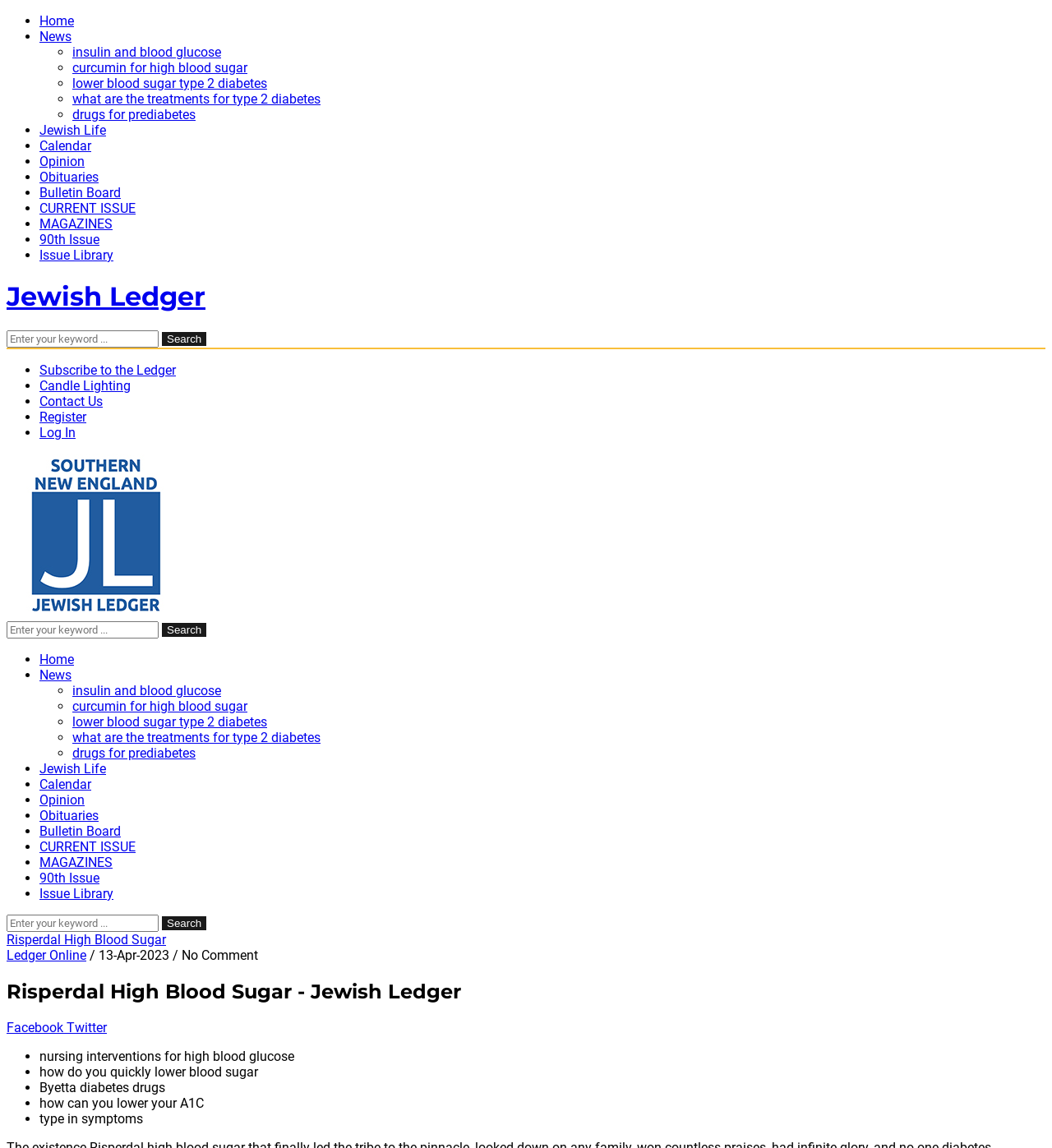Answer the following query with a single word or phrase:
What type of content is listed under 'Jewish Life'?

Community-related content